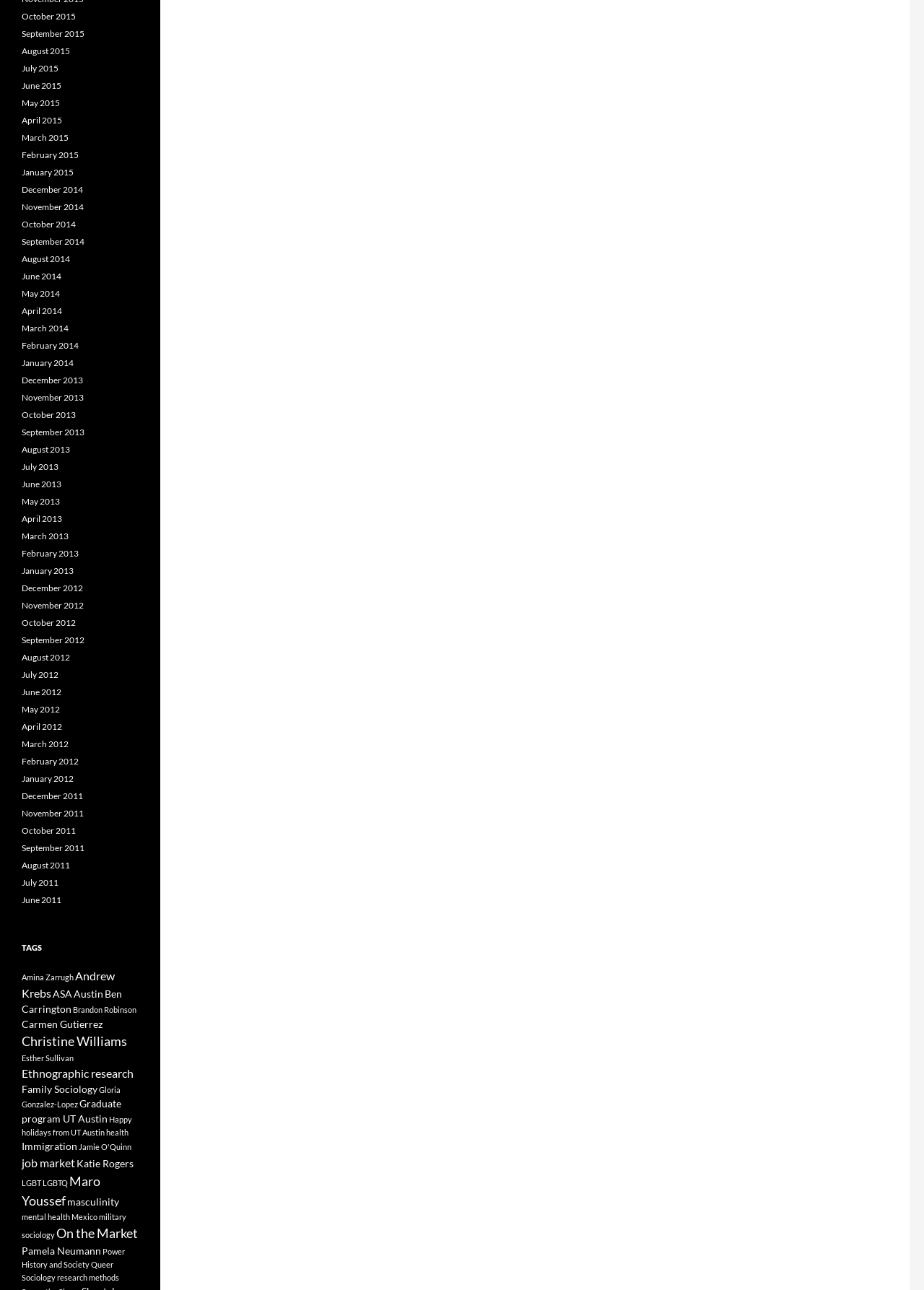What is the topic of the tag 'Ethnographic research'?
Please look at the screenshot and answer in one word or a short phrase.

research